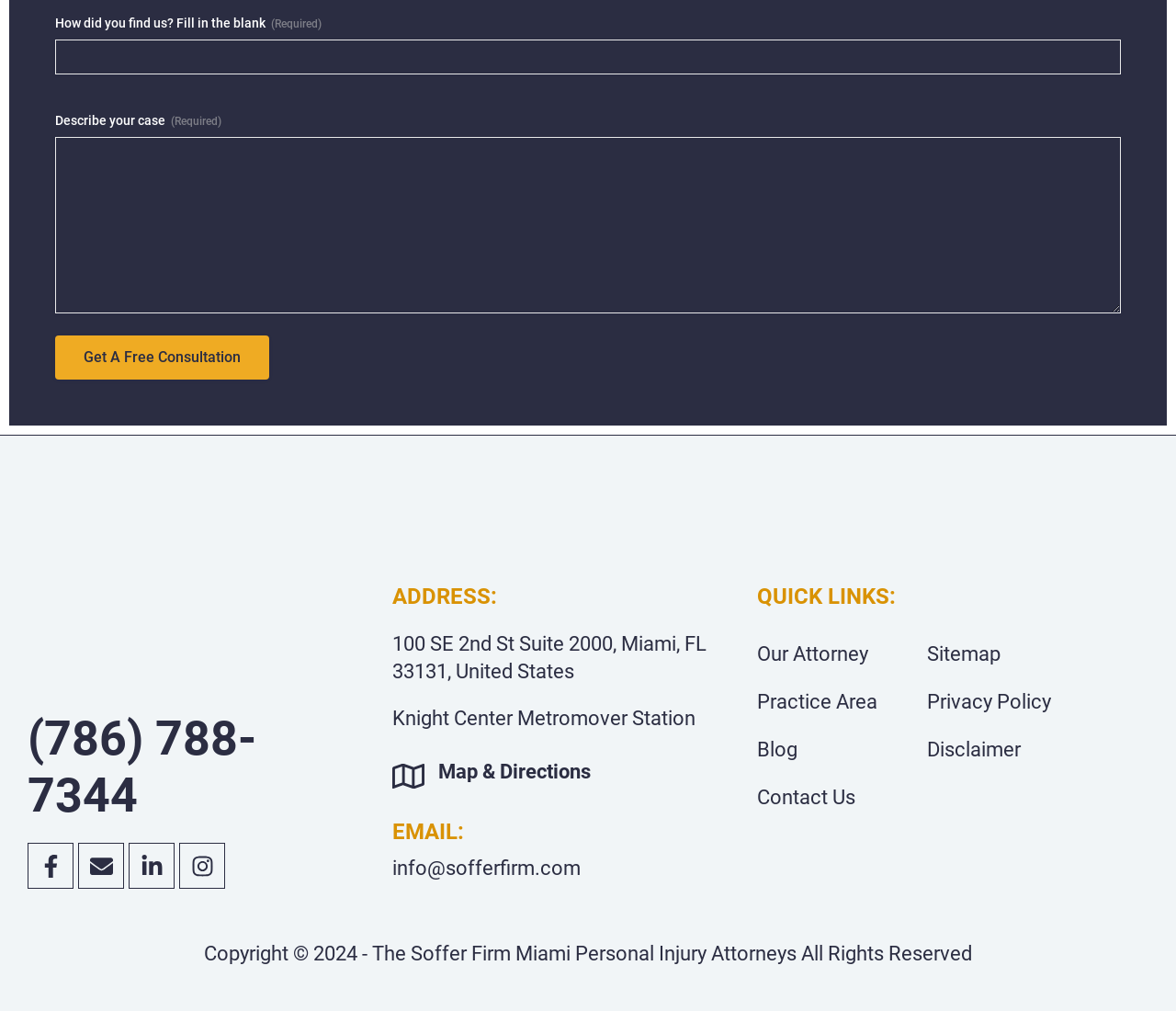Please determine the bounding box coordinates of the clickable area required to carry out the following instruction: "Send an email to info@sofferfirm.com". The coordinates must be four float numbers between 0 and 1, represented as [left, top, right, bottom].

[0.333, 0.847, 0.494, 0.87]